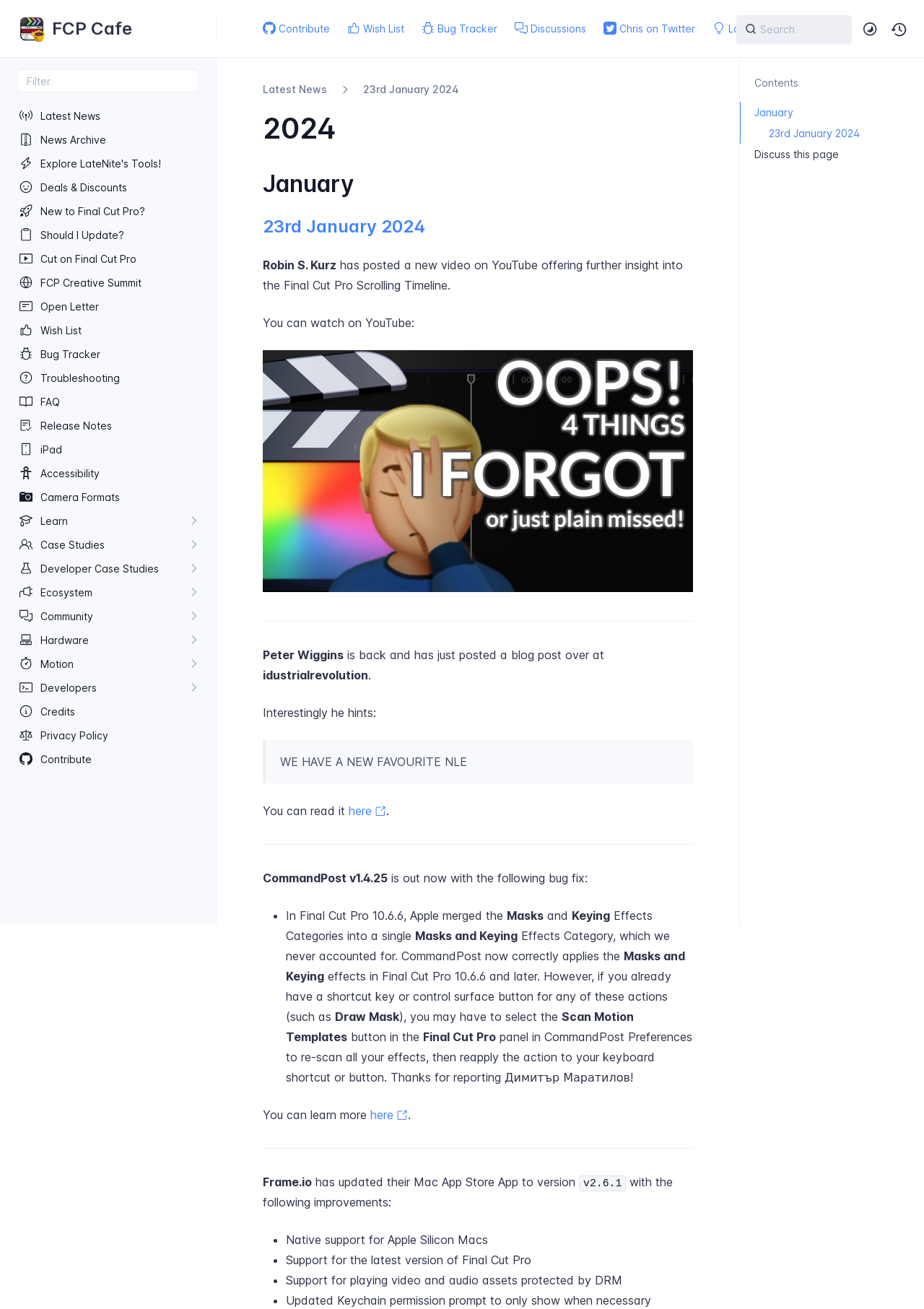What is the name of the new version of CommandPost?
Respond with a short answer, either a single word or a phrase, based on the image.

v1.4.25